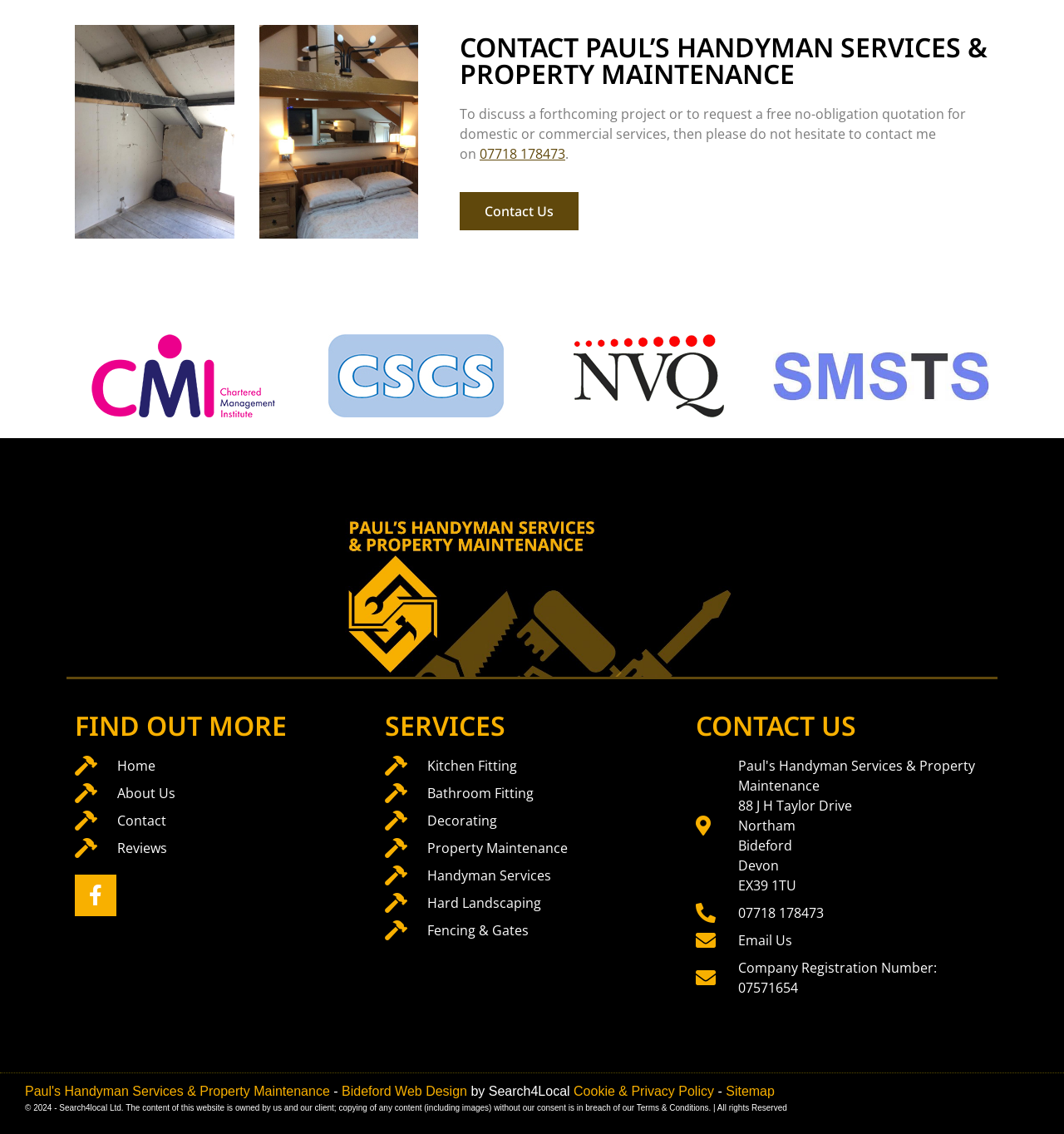What is the company registration number of Paul's Handyman Services?
Respond with a short answer, either a single word or a phrase, based on the image.

07571654